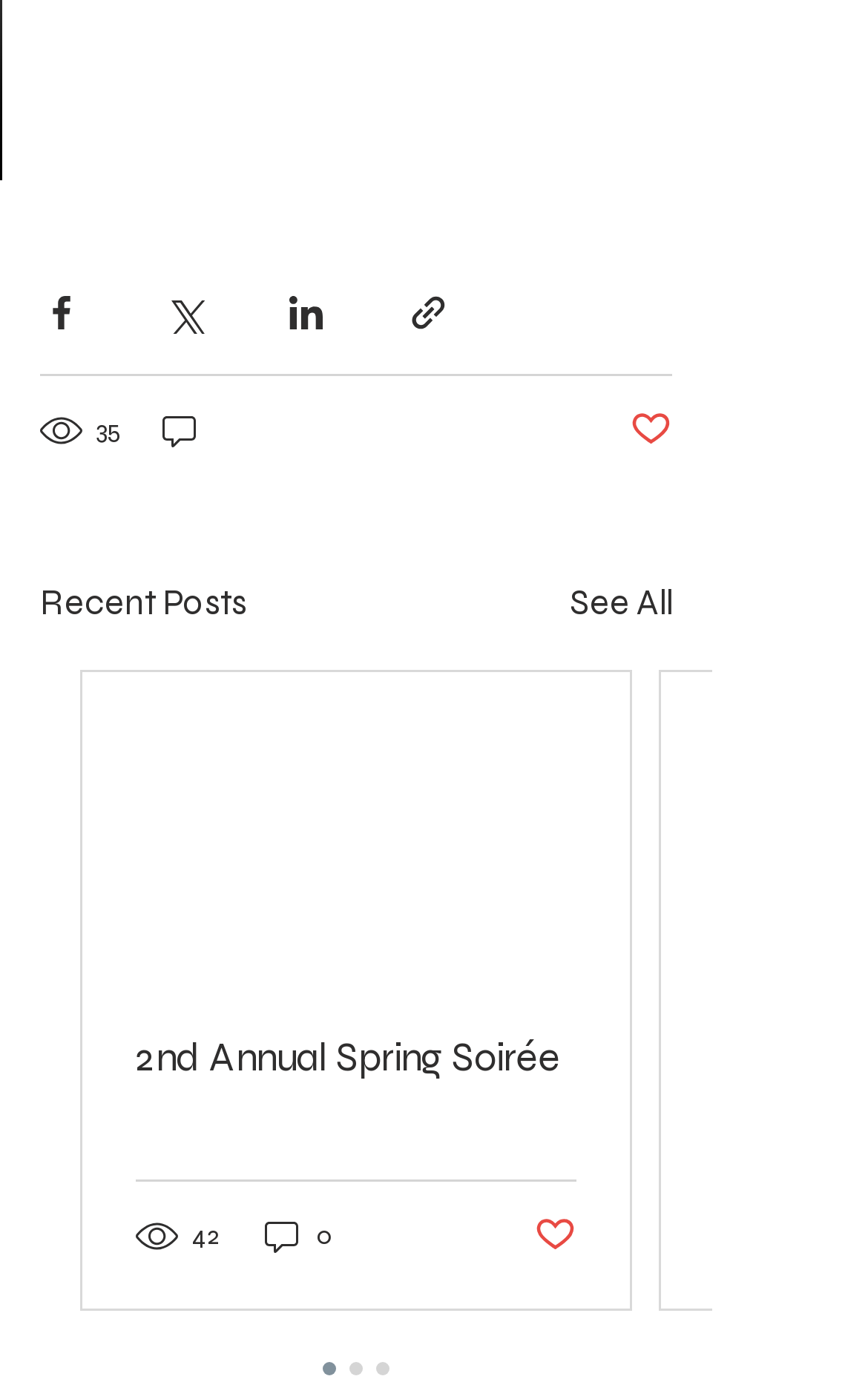Can you find the bounding box coordinates of the area I should click to execute the following instruction: "Share via Facebook"?

[0.046, 0.211, 0.095, 0.241]